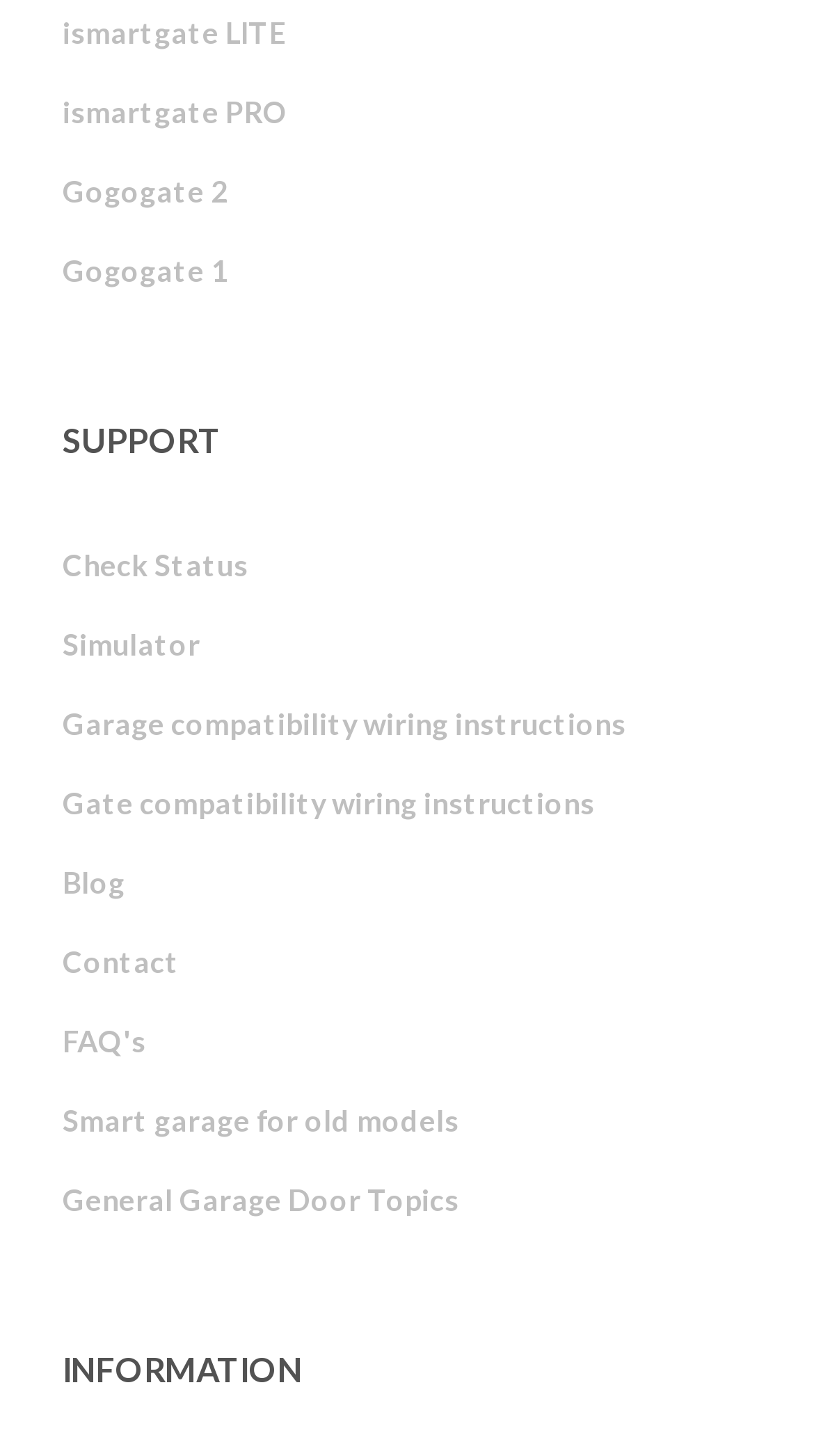Can you look at the image and give a comprehensive answer to the question:
What is the second link under SUPPORT?

I looked at the links under the 'SUPPORT' heading and found that the second link is 'Simulator'.